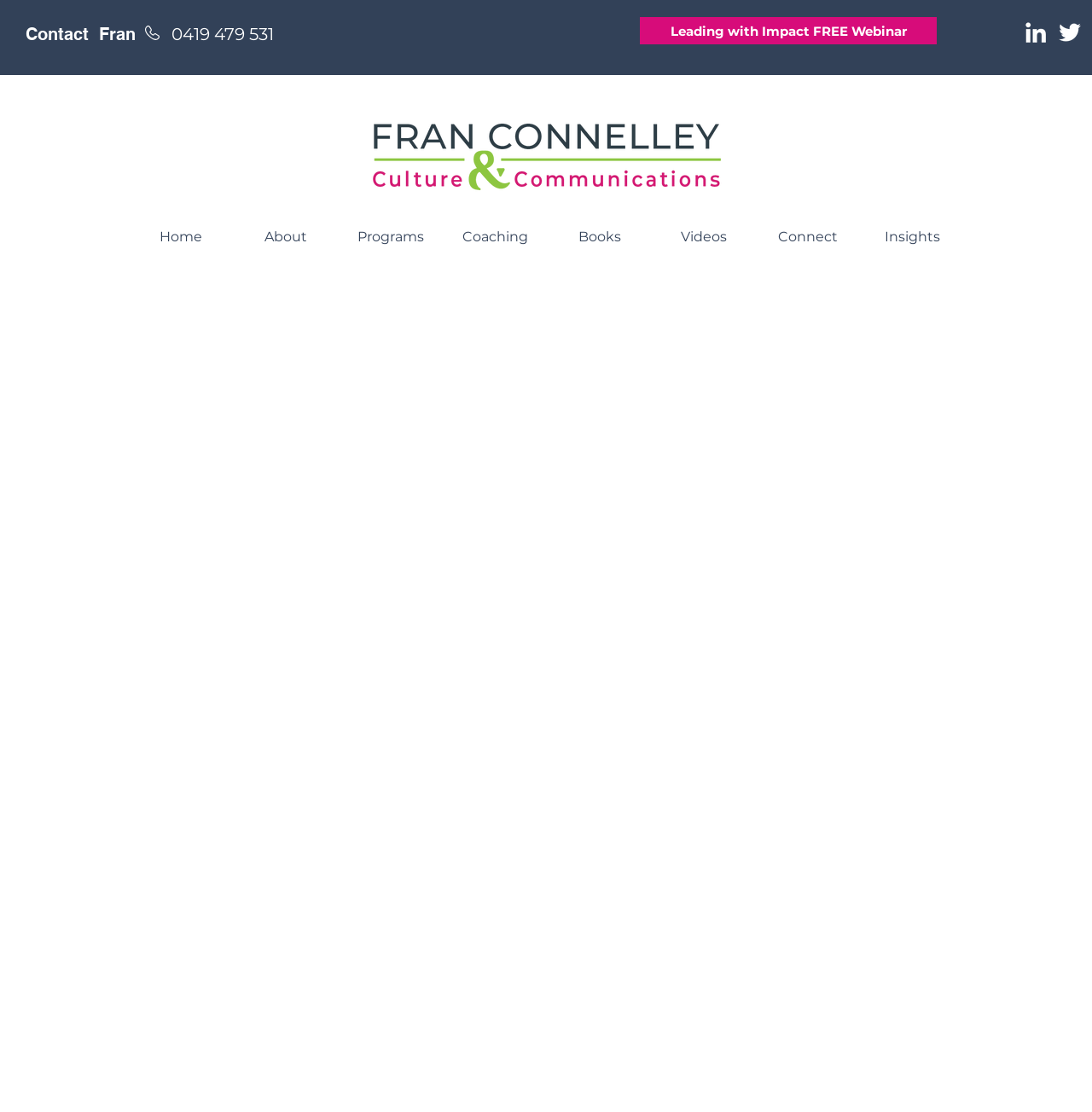Answer briefly with one word or phrase:
What is the topic of the free webinar?

Leading with Impact